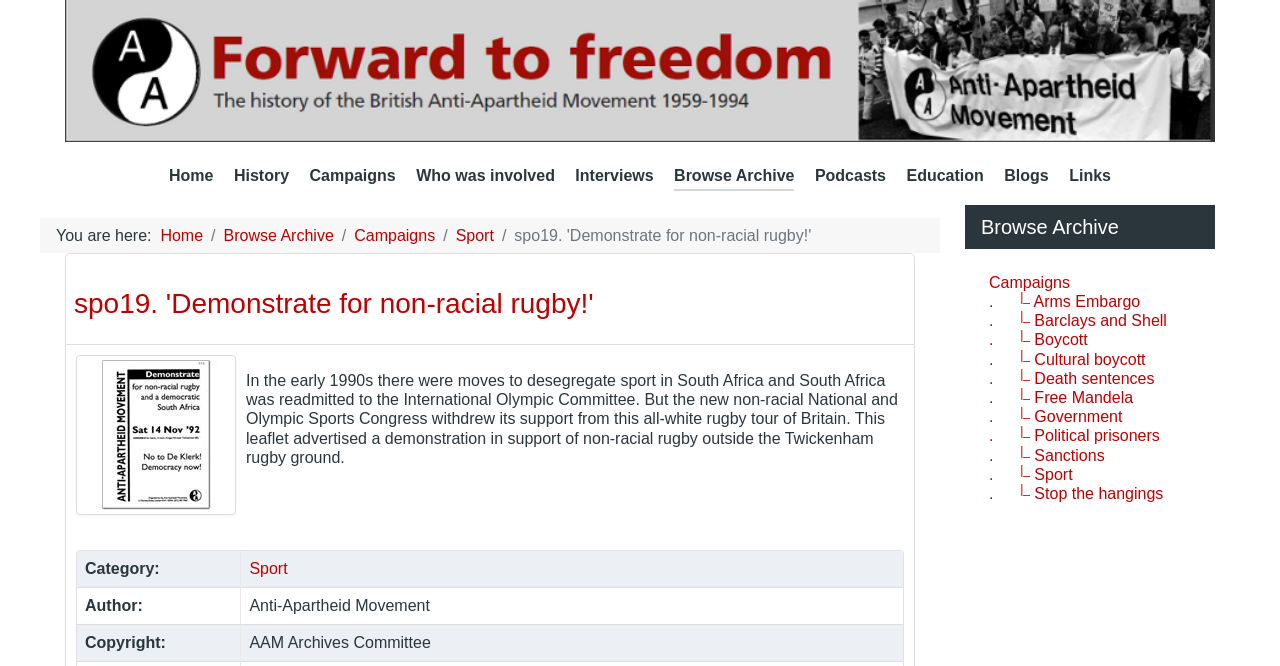Provide a short answer to the following question with just one word or phrase: What is the purpose of the demonstration?

to support non-racial rugby